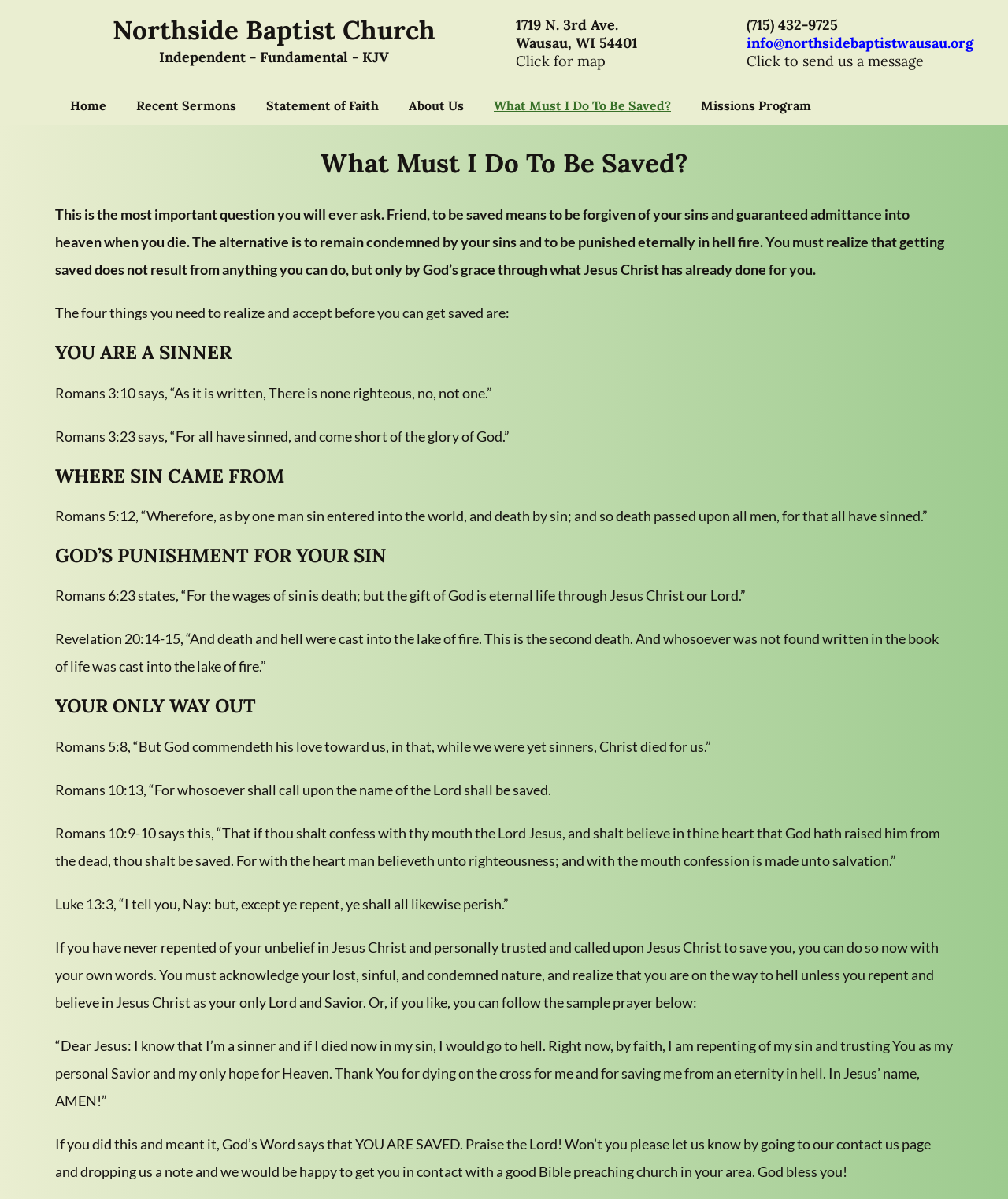Please determine the bounding box coordinates for the element with the description: "info@northsidebaptistwausau.org".

[0.74, 0.028, 0.965, 0.043]